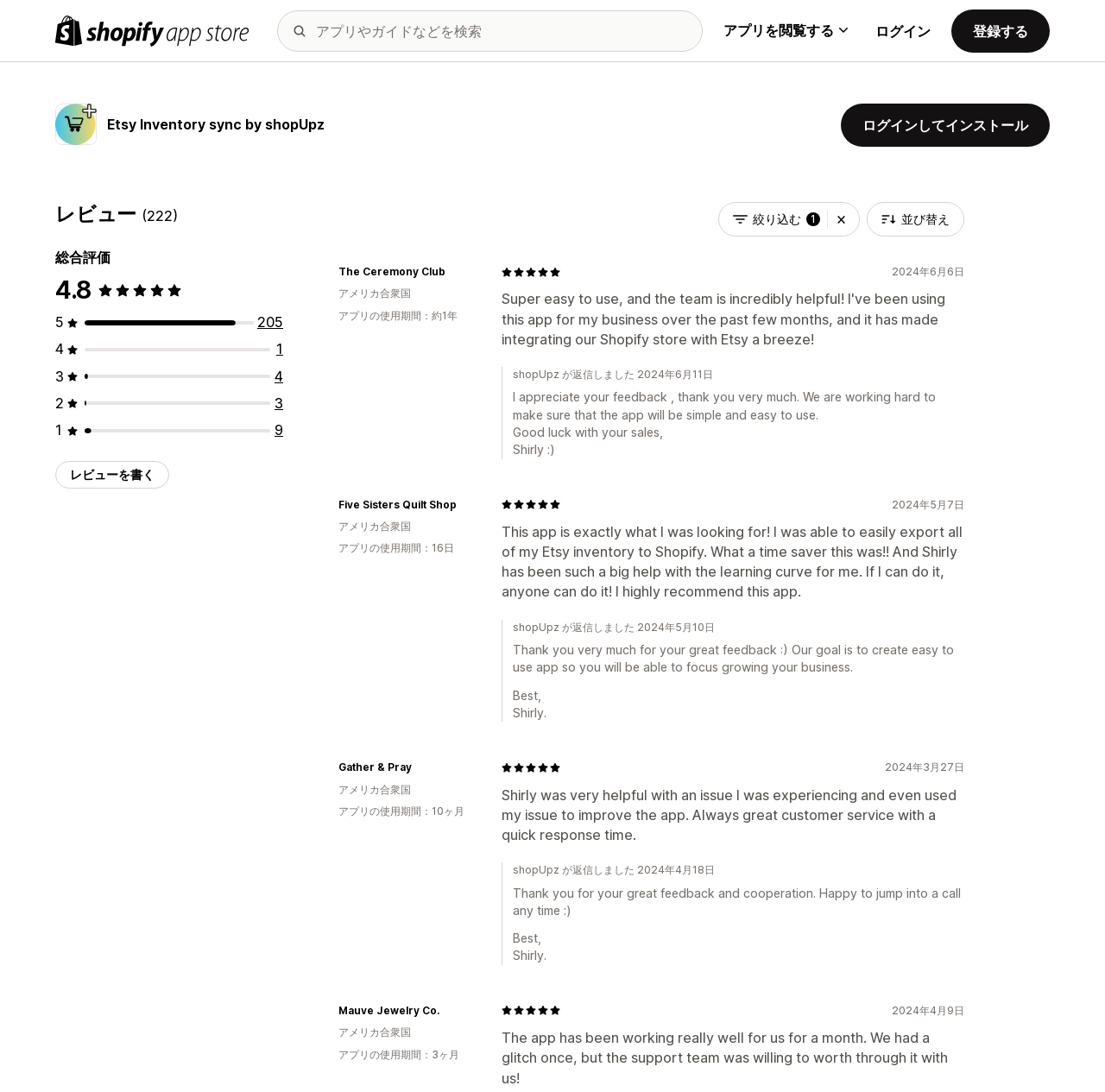Give a short answer using one word or phrase for the question:
How many reviews does the Etsy Inventory sync by shopUpz app have?

222